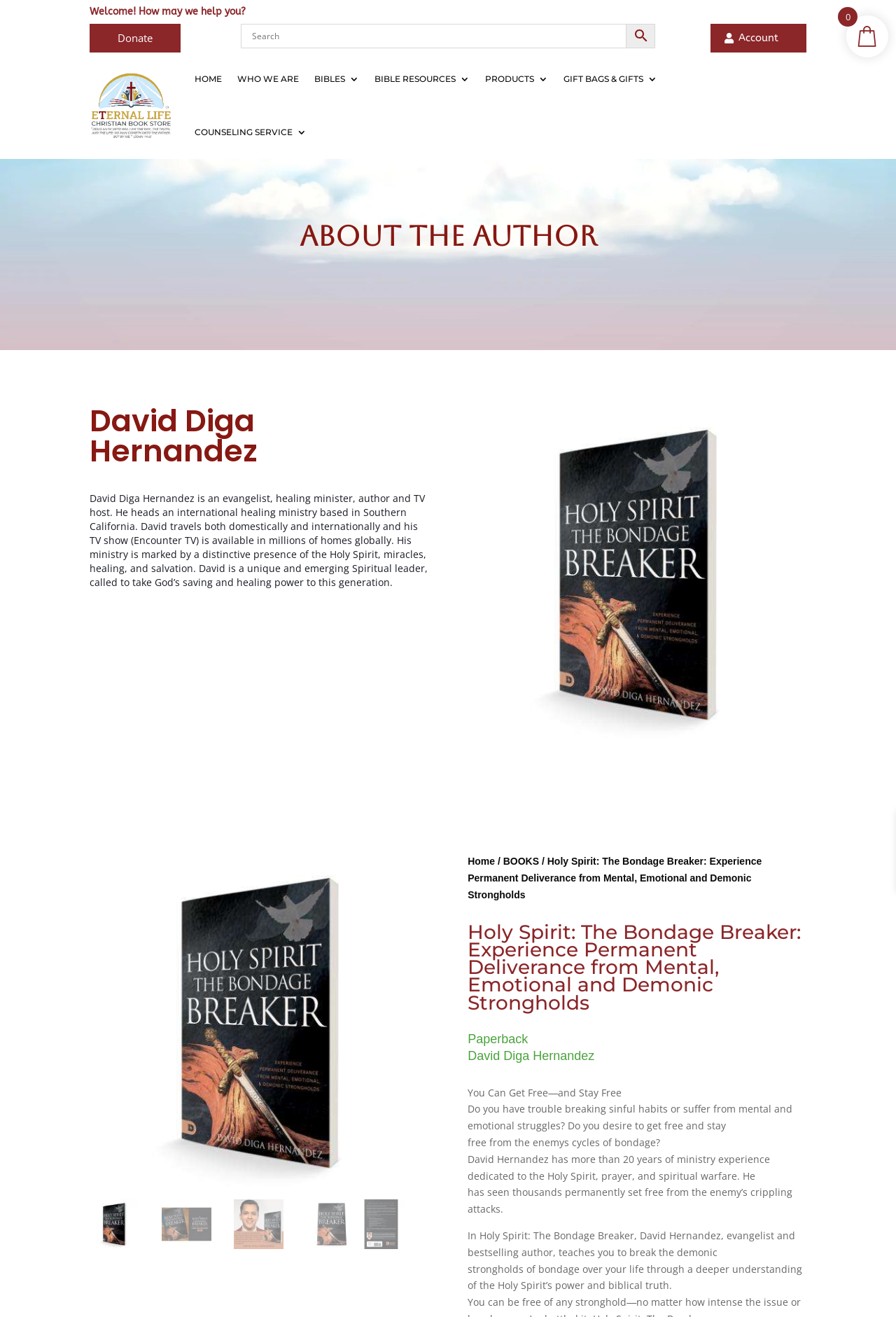Can you identify the bounding box coordinates of the clickable region needed to carry out this instruction: 'View the book 'Holy Spirit: The Bondage Breaker''? The coordinates should be four float numbers within the range of 0 to 1, stated as [left, top, right, bottom].

[0.522, 0.701, 0.9, 0.768]